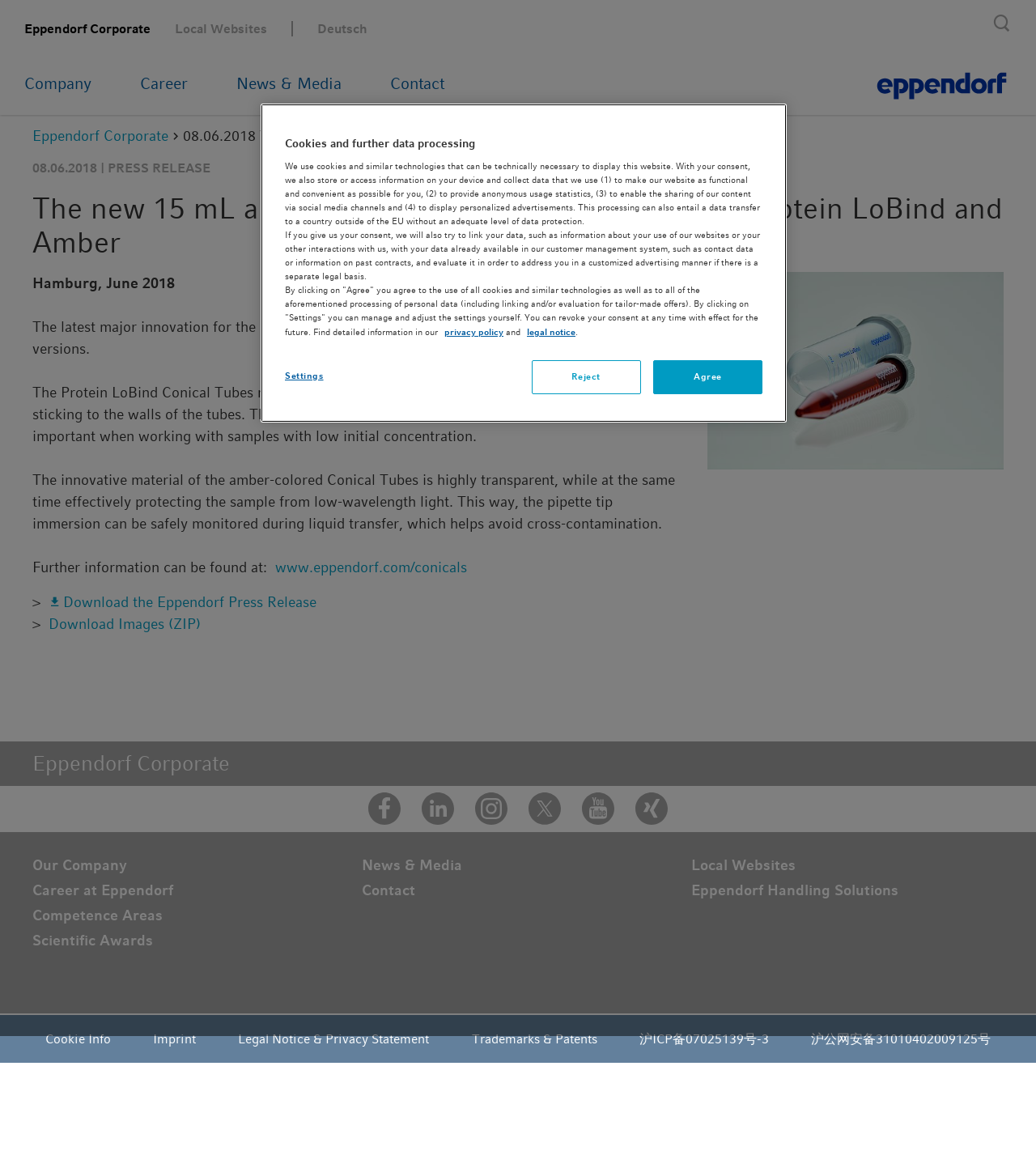Determine the bounding box coordinates of the section to be clicked to follow the instruction: "Click on the 'TECH TRENDS' link". The coordinates should be given as four float numbers between 0 and 1, formatted as [left, top, right, bottom].

None